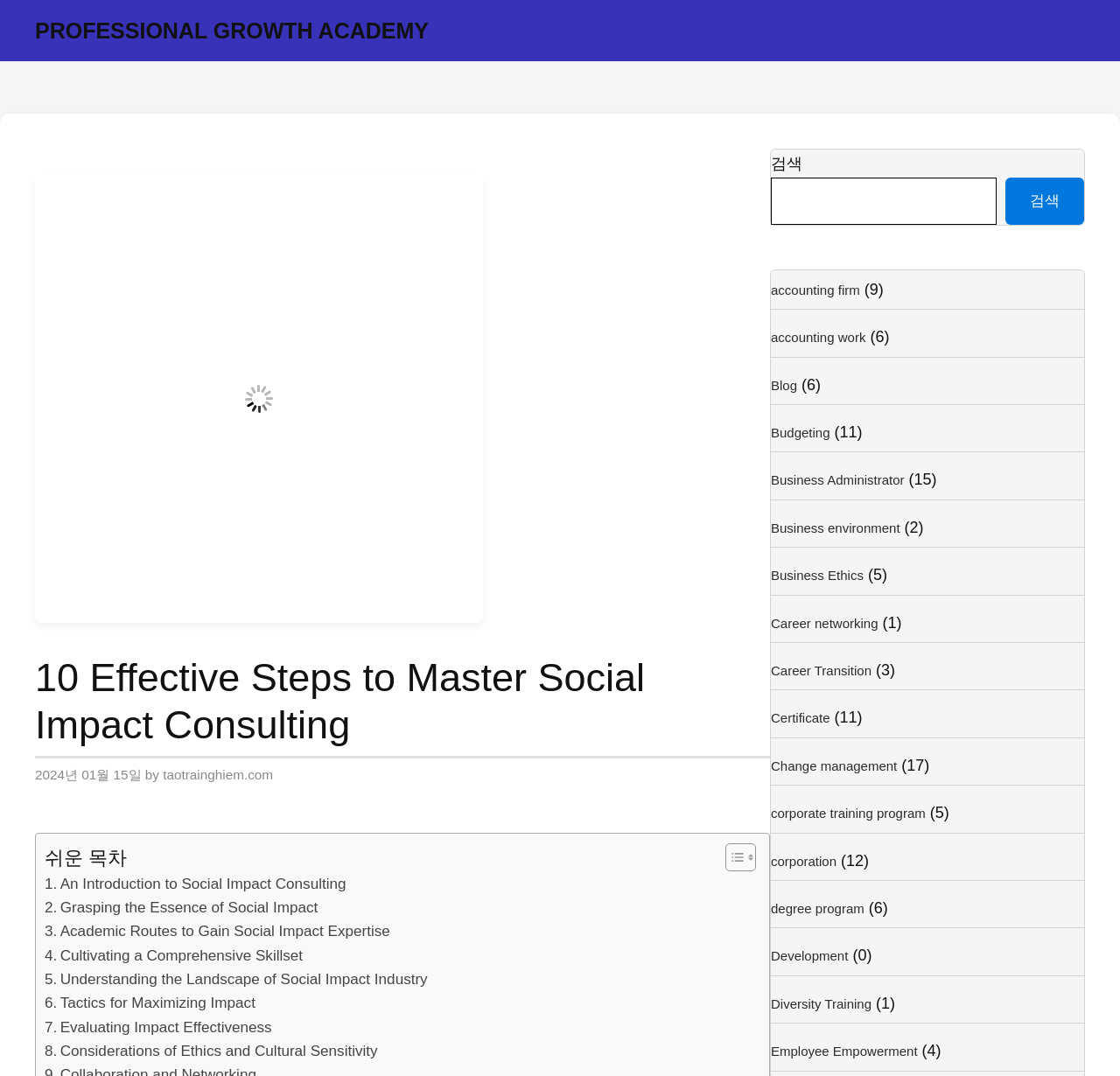Create an elaborate caption for the webpage.

This webpage is focused on providing a comprehensive guide to social impact consulting, with a clear and organized structure. At the top, there is a banner with a link to the "PROFESSIONAL GROWTH ACADEMY" and an image related to social impact consulting. Below the banner, there is a header section with a heading that reads "10 Effective Steps to Master Social Impact Consulting" and a timestamp indicating the publication date.

The main content area is divided into two sections. On the left, there is a table of contents with links to different sections of the guide, including "An Introduction to Social Impact Consulting", "Grasping the Essence of Social Impact", and "Tactics for Maximizing Impact", among others. Each link is accompanied by a brief description of the section.

On the right, there is a complementary section with a search bar, allowing users to search for specific topics. Below the search bar, there are links to various categories, including "accounting firm", "Blog", "Budgeting", and "Business Administrator", among others. Each link is accompanied by a number in parentheses, indicating the number of related articles or resources.

Overall, the webpage is well-organized and easy to navigate, with a clear focus on providing a comprehensive guide to social impact consulting.